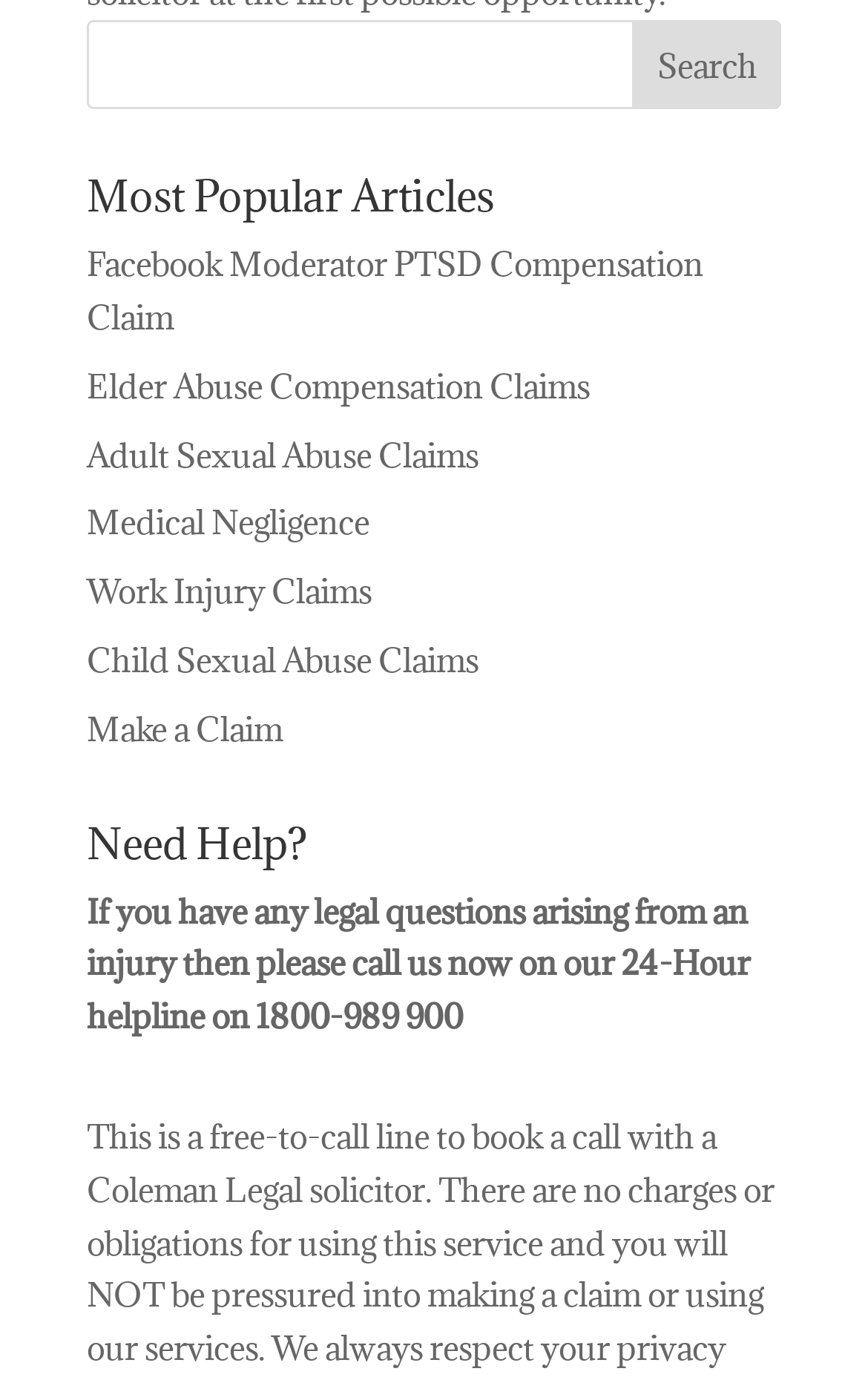Give a short answer using one word or phrase for the question:
What is the main topic of the webpage?

Legal claims